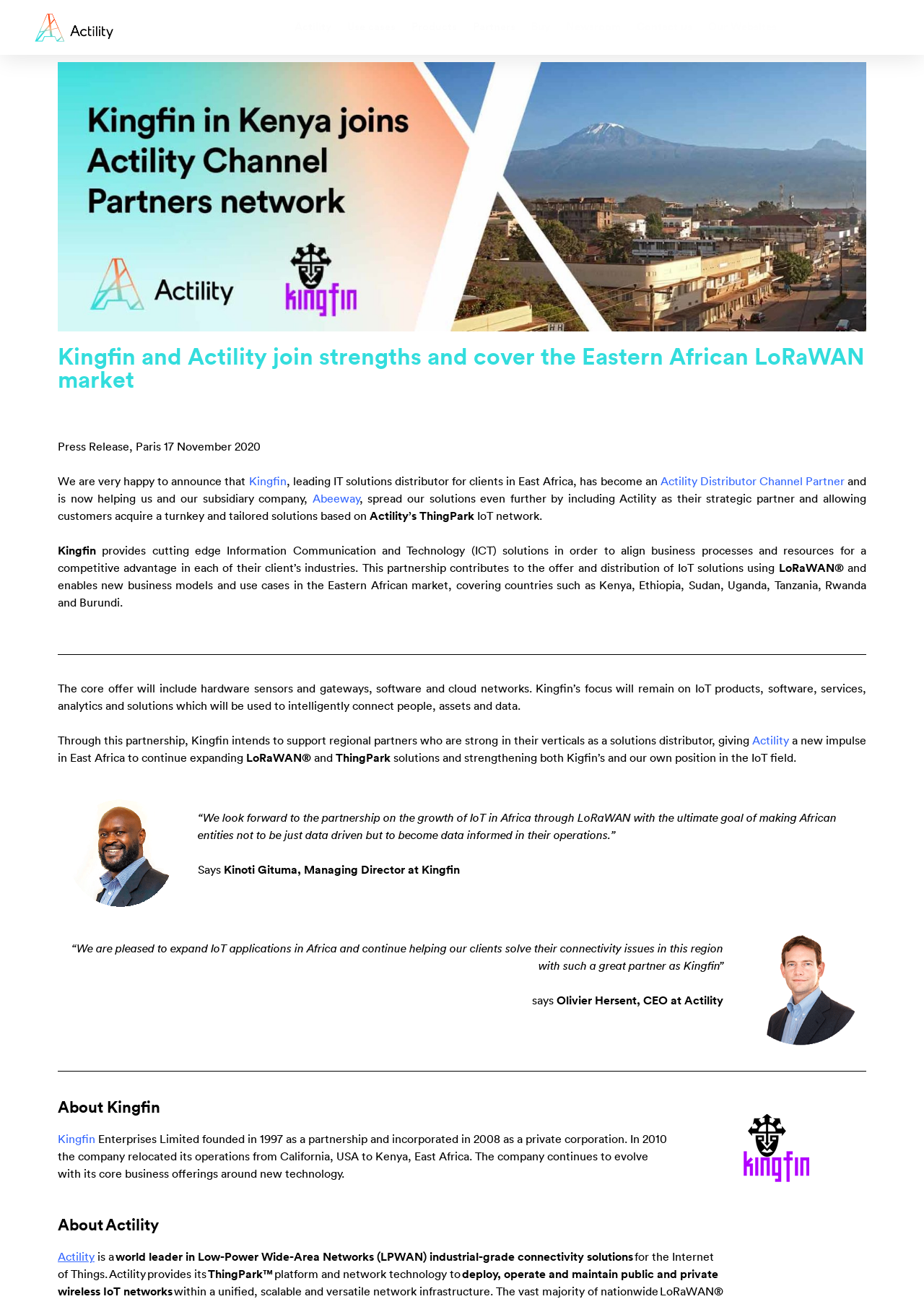Could you indicate the bounding box coordinates of the region to click in order to complete this instruction: "Click Actility logo".

[0.0, 0.007, 0.16, 0.035]